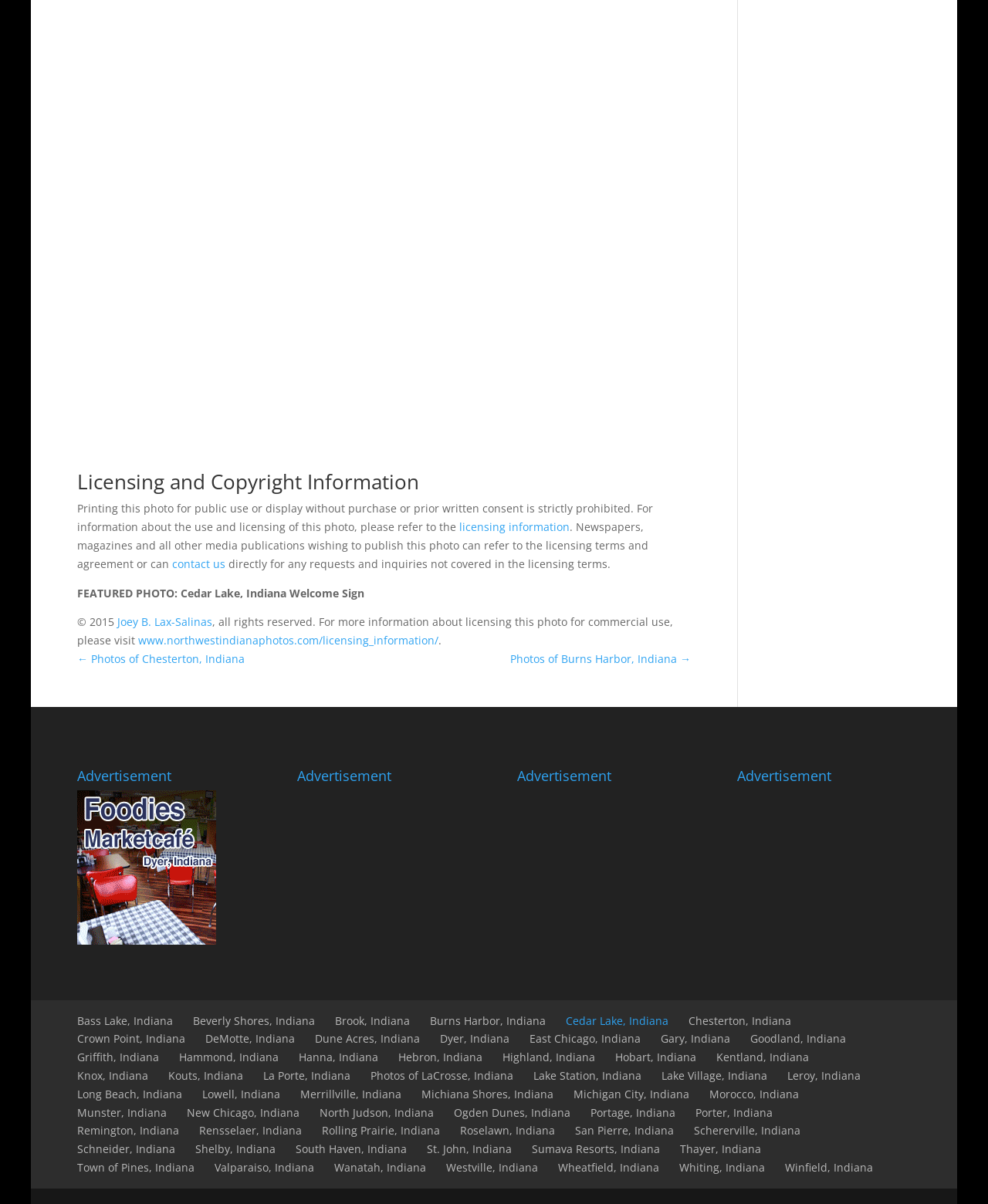Who is the copyright holder of the photo?
Please answer the question with a detailed response using the information from the screenshot.

The copyright information is provided in the text '© 2015 Joey B. Lax-Salinas, all rights reserved.' which indicates that Joey B. Lax-Salinas is the copyright holder of the photo.